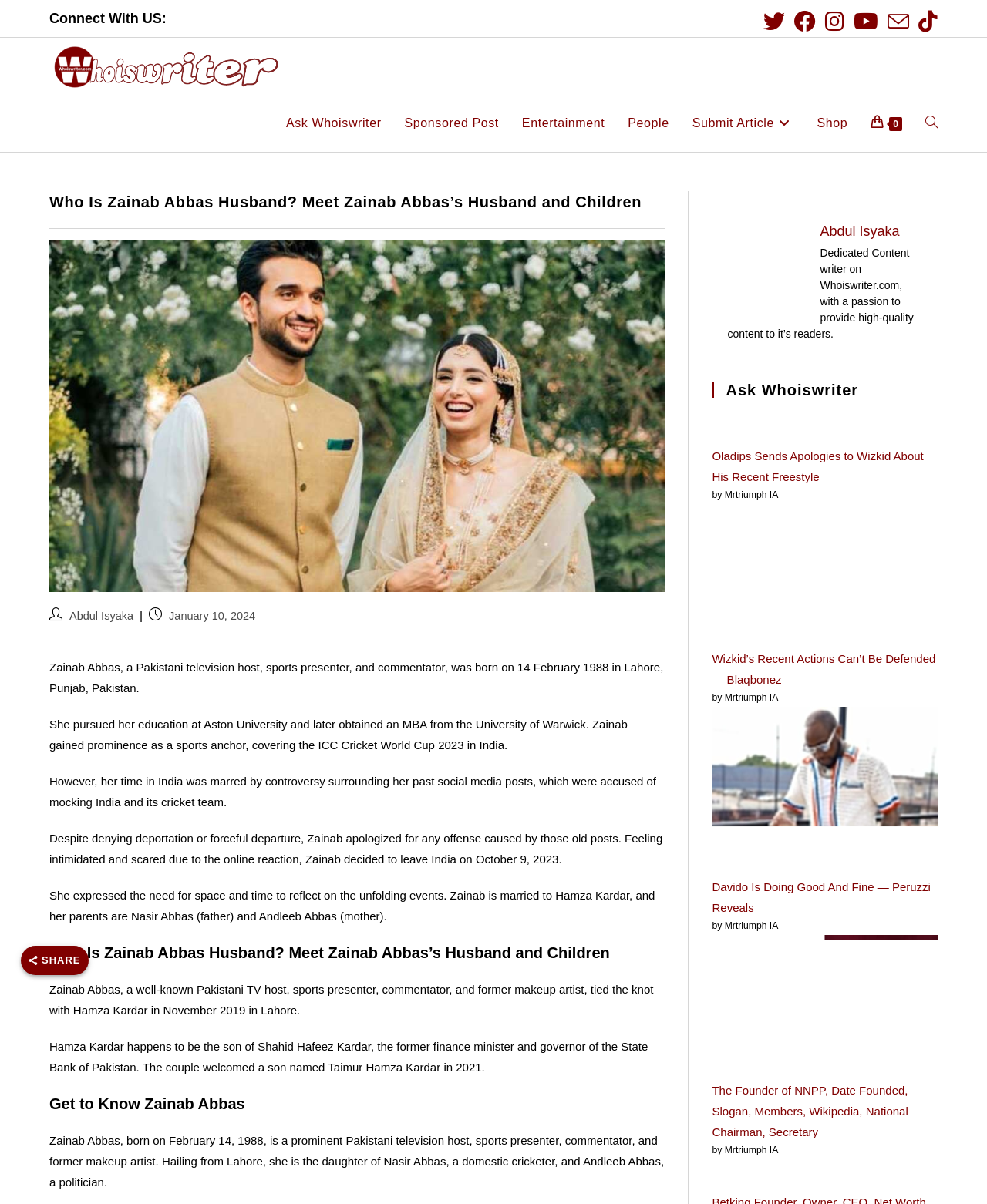Provide the bounding box coordinates for the UI element described in this sentence: "Sponsored Post". The coordinates should be four float values between 0 and 1, i.e., [left, top, right, bottom].

[0.398, 0.079, 0.517, 0.126]